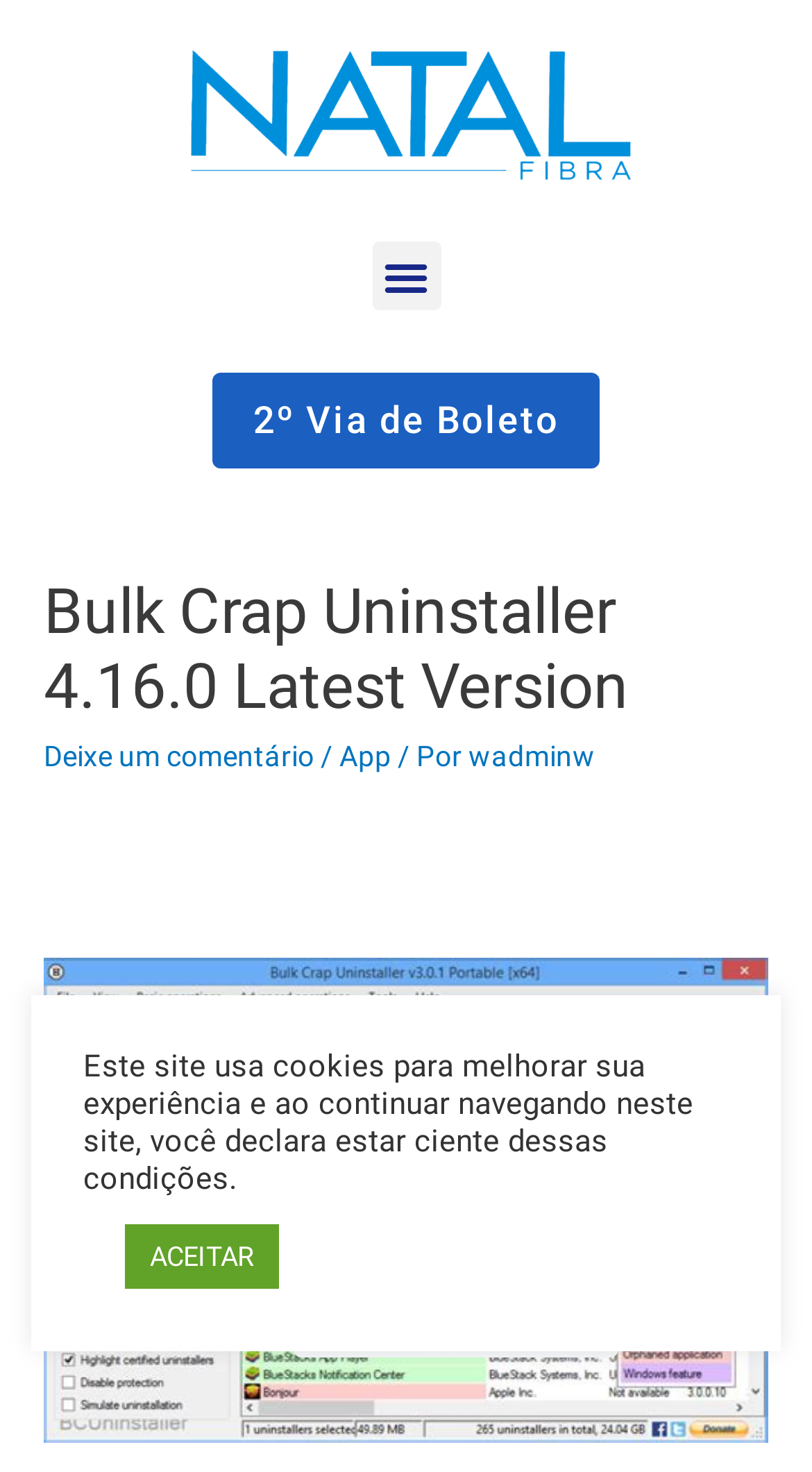Determine the bounding box coordinates of the UI element that matches the following description: "2º Via de Boleto". The coordinates should be four float numbers between 0 and 1 in the format [left, top, right, bottom].

[0.261, 0.254, 0.739, 0.318]